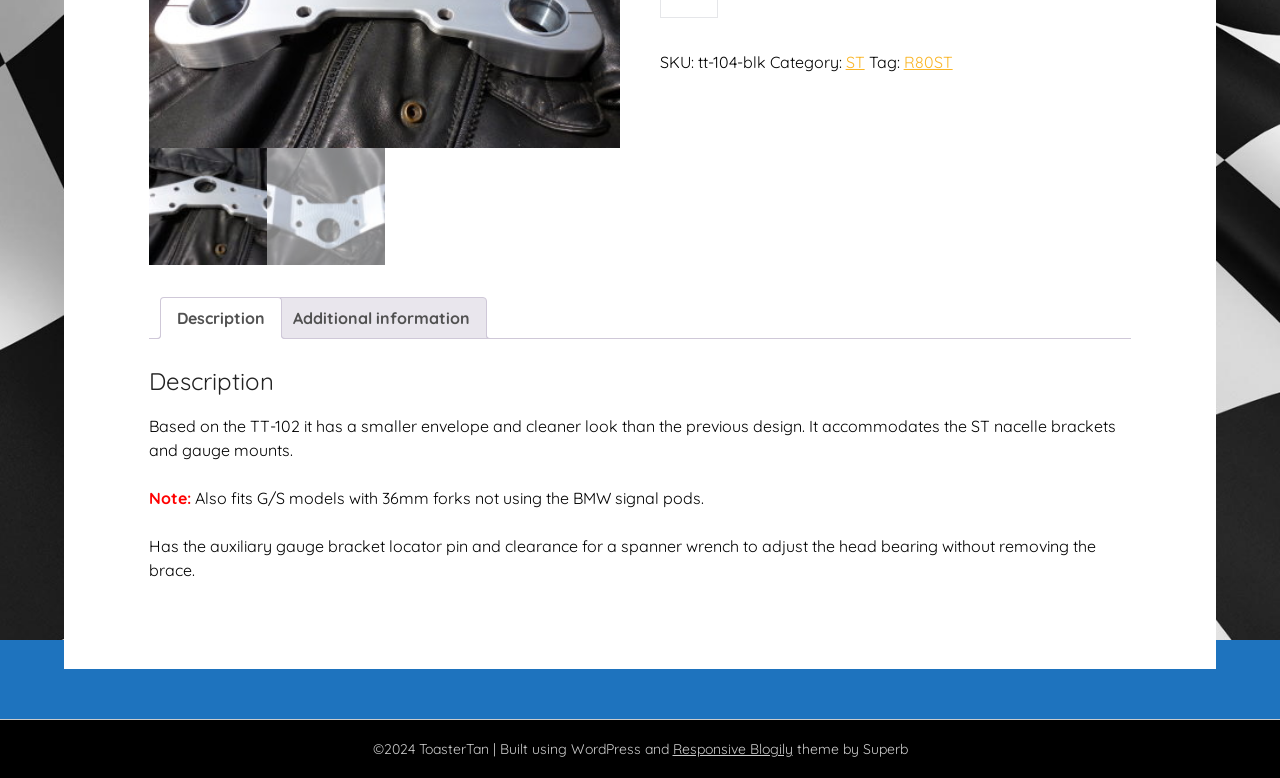Give the bounding box coordinates for the element described by: "Responsive Blogily".

[0.525, 0.951, 0.619, 0.974]